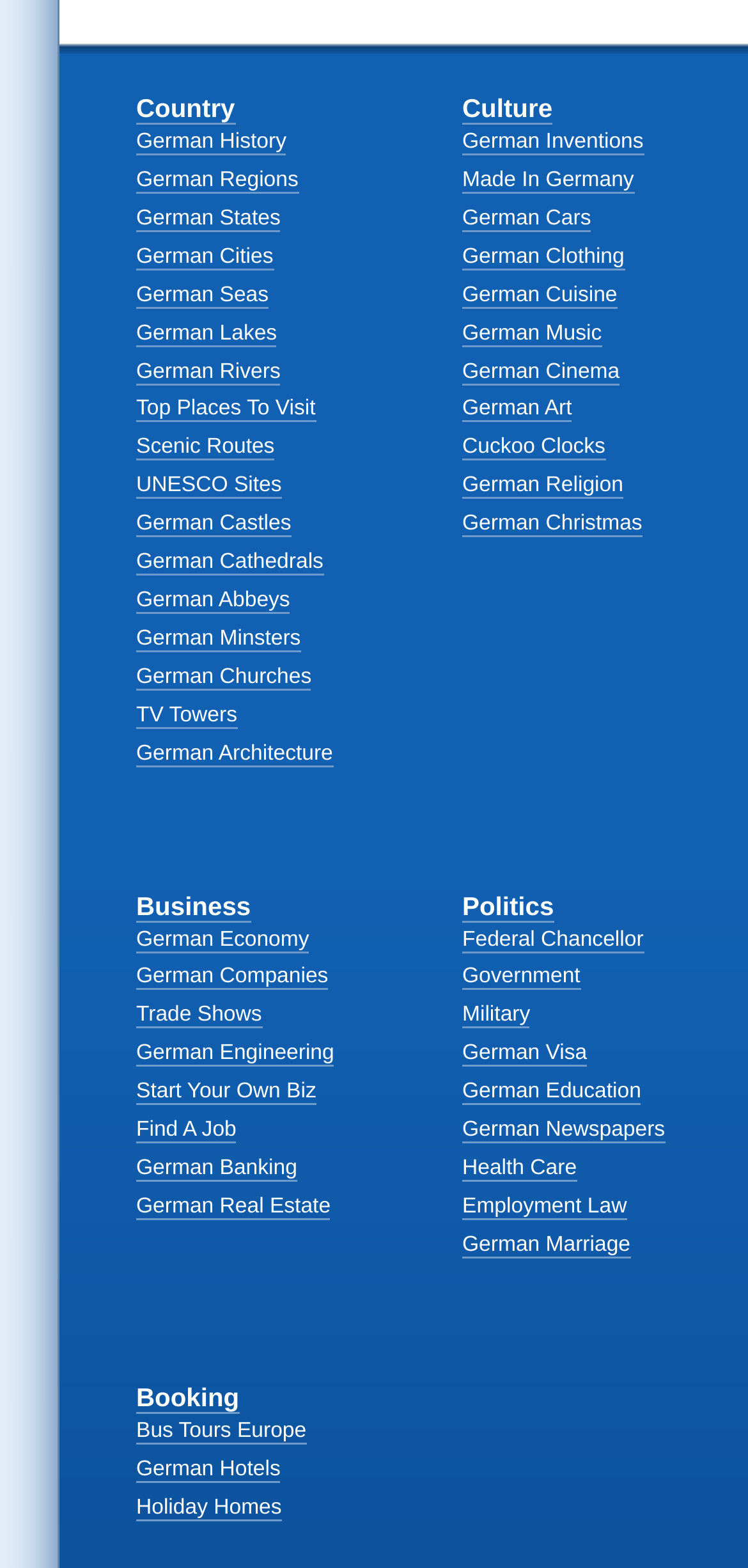Please respond in a single word or phrase: 
What are the main categories on this webpage?

Country, Culture, Business, Politics